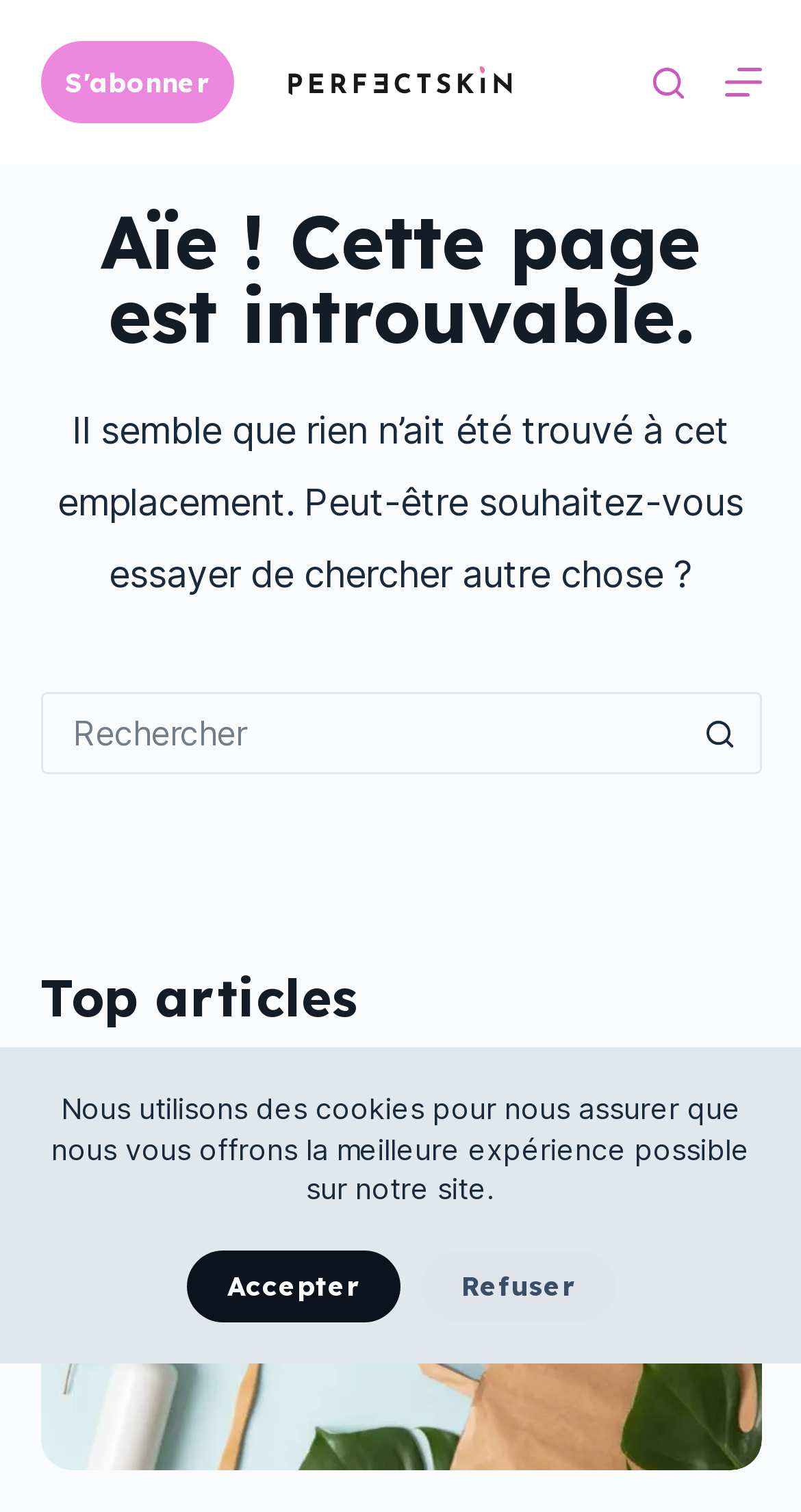Pinpoint the bounding box coordinates of the clickable area needed to execute the instruction: "Go to Perfect Skin homepage". The coordinates should be specified as four float numbers between 0 and 1, i.e., [left, top, right, bottom].

[0.339, 0.034, 0.661, 0.075]